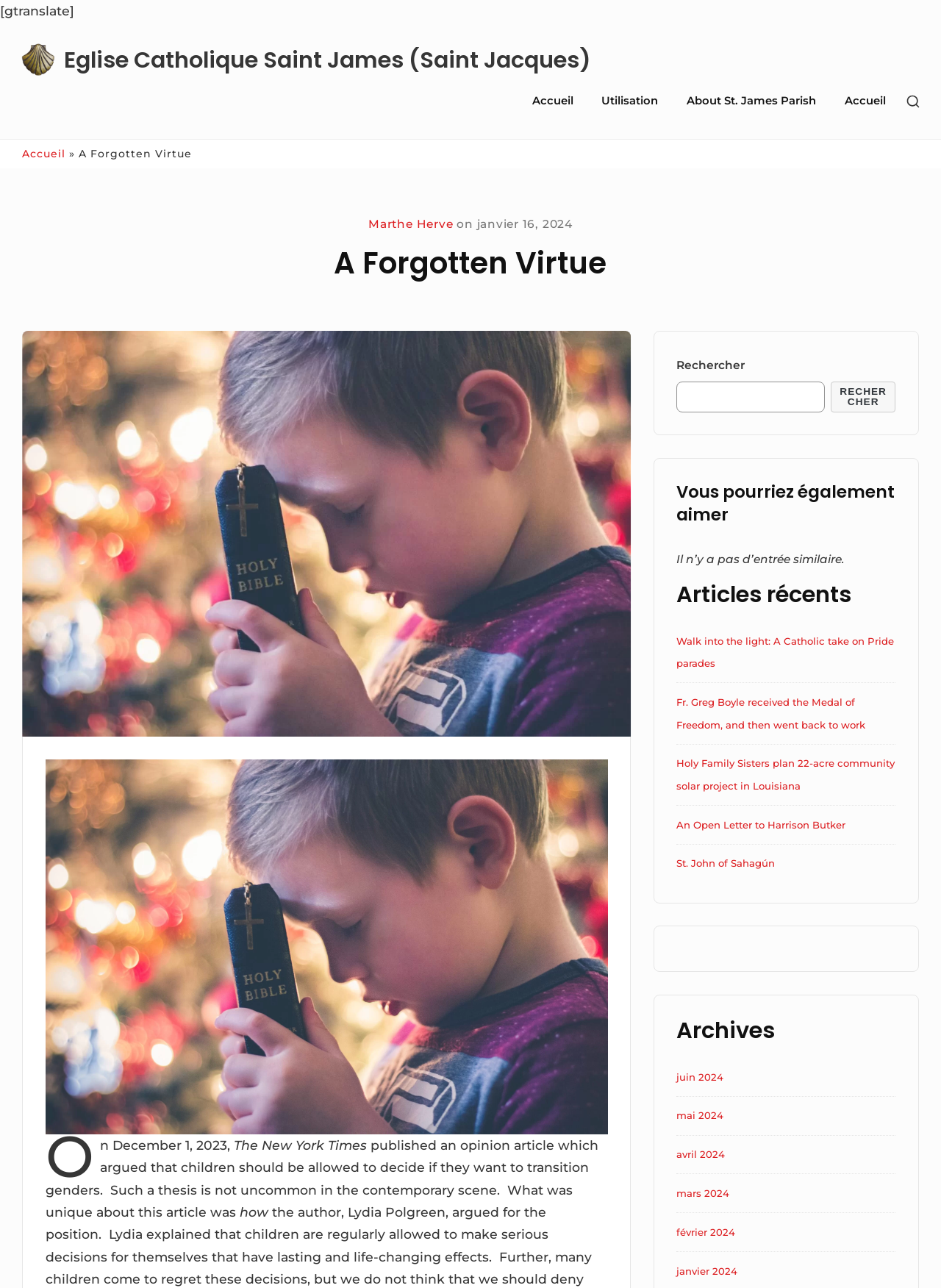Who is the author of the article?
Examine the screenshot and reply with a single word or phrase.

Marthe Herve